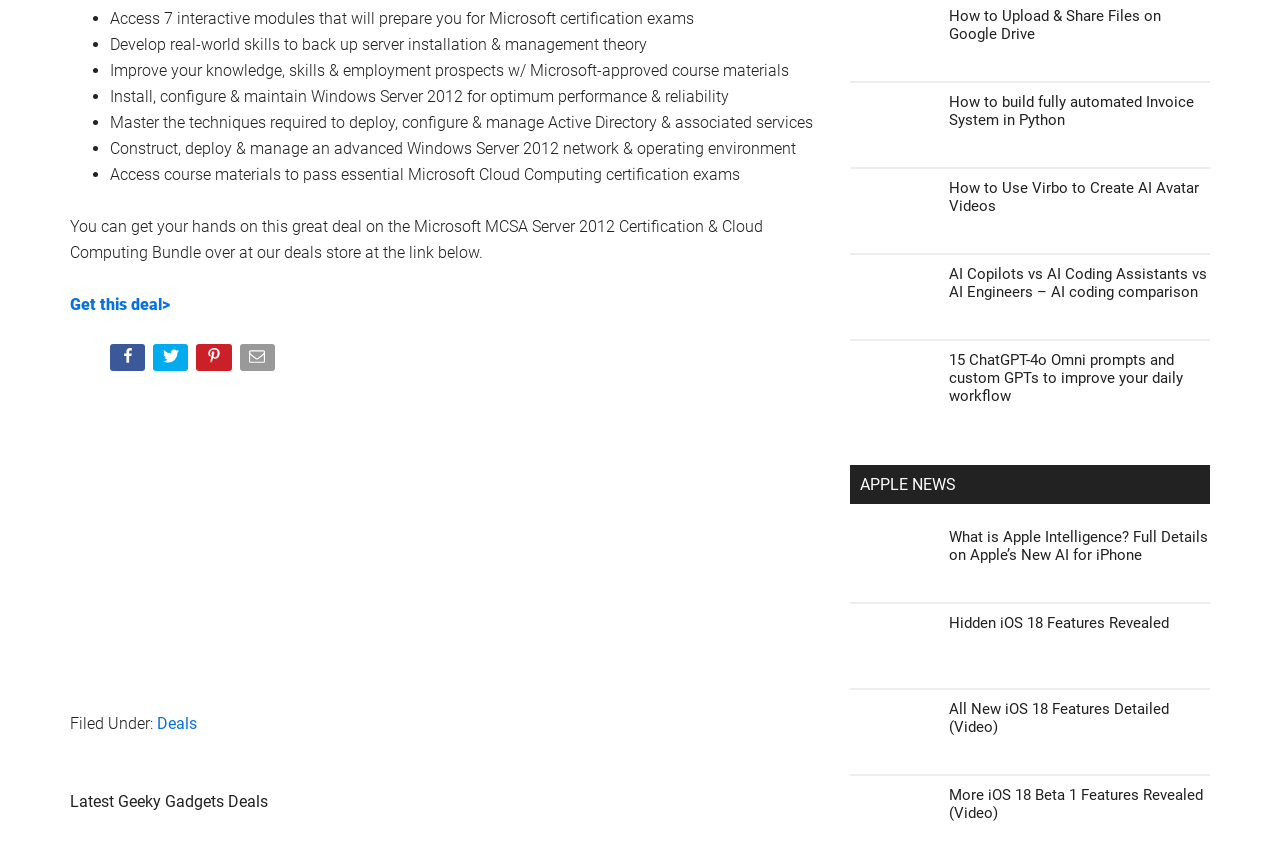Locate the bounding box of the UI element defined by this description: "Hidden iOS 18 Features Revealed". The coordinates should be given as four float numbers between 0 and 1, formatted as [left, top, right, bottom].

[0.741, 0.723, 0.913, 0.744]